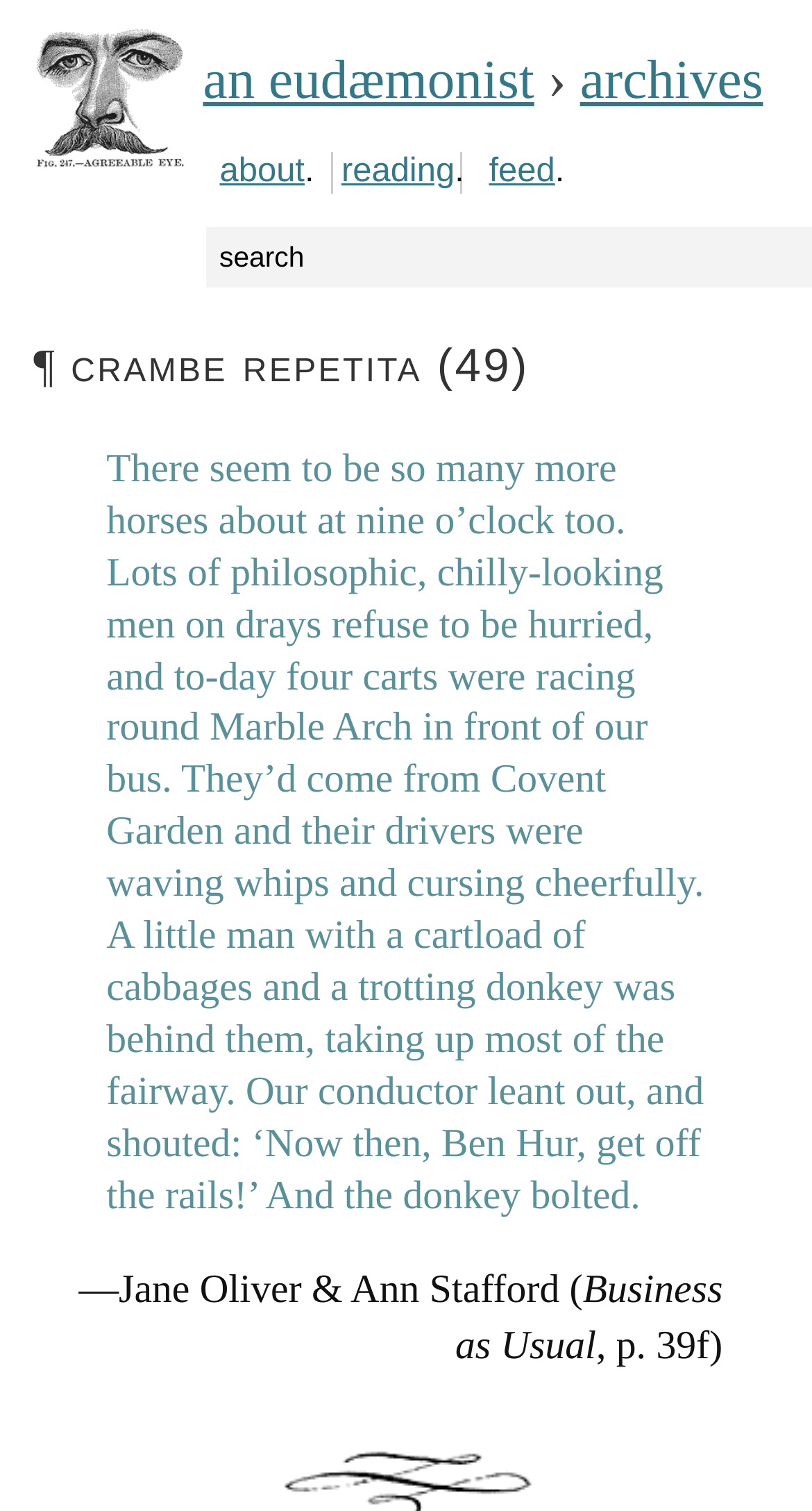What is the primary heading on this webpage?

an eudæmonist › archives